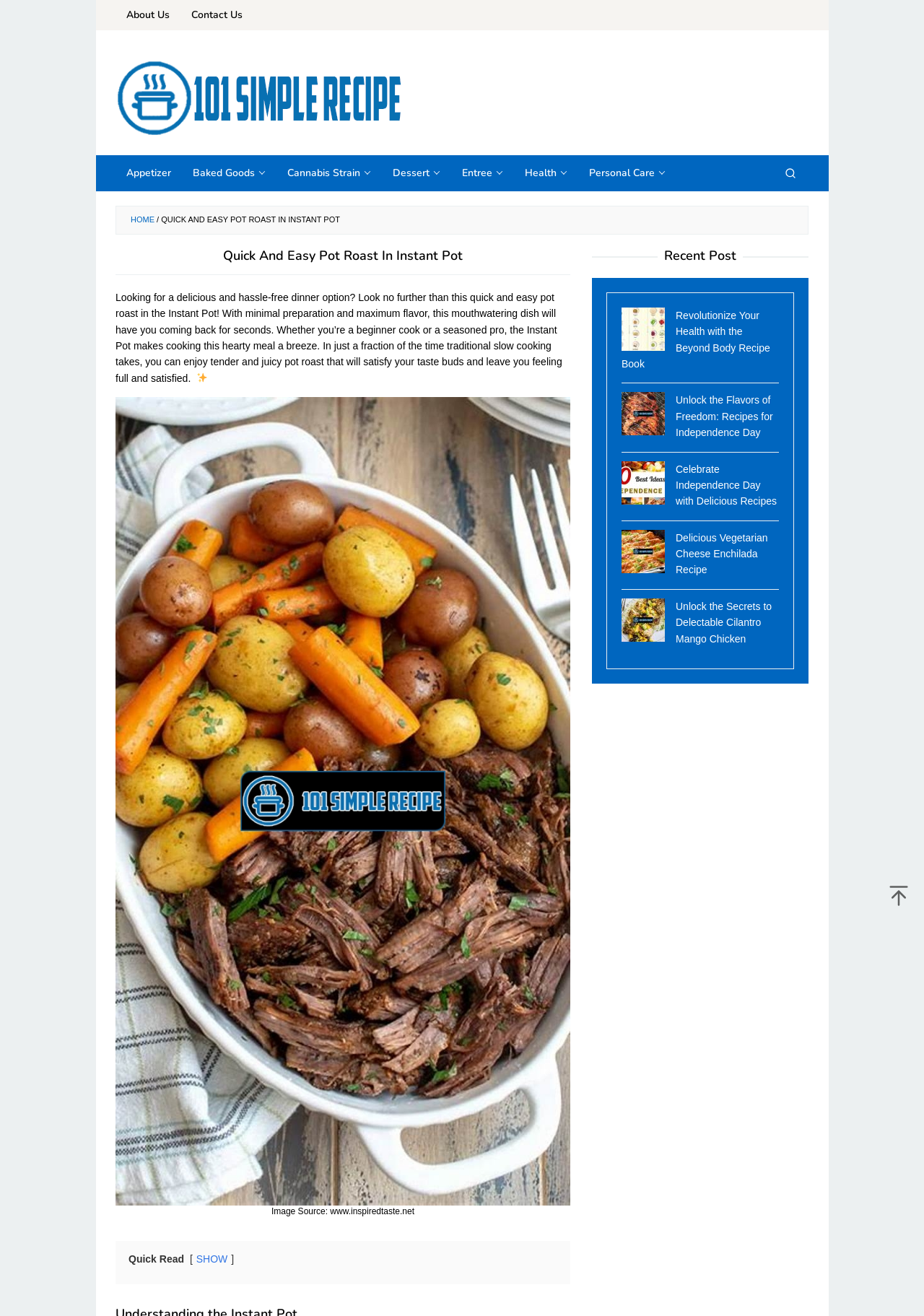Illustrate the webpage thoroughly, mentioning all important details.

This webpage is about a quick and easy pot roast recipe using an Instant Pot. At the top, there are several links to different sections of the website, including "About Us", "Contact Us", and various categories like "Appetizer", "Baked Goods", and "Entree". Below these links, there is a prominent header with the title "Quick And Easy Pot Roast In Instant Pot" and a smaller text "101 Simple Recipe".

The main content of the page is a recipe description, which starts with a brief introduction to the dish, followed by a detailed recipe. The introduction is accompanied by a small icon and an image of the finished dish. The recipe description is divided into sections, with a "Quick Read" option at the bottom.

On the right side of the page, there is a section titled "Recent Post" with four links to other recipes, each accompanied by an image. These recipes include "Revolutionize Your Health with the Beyond Body Recipe Book", "Delicious and Flavorful Whole Sea Bream BBQ", "Celebrate Independence Day with Delicious Recipes", and "Delicious Vegetarian Cheese Enchilada Recipe".

At the very top of the page, there is a link to the "HOME" page, and a search button on the right side.